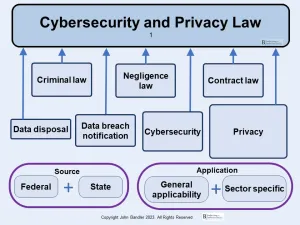Provide a comprehensive description of the image.

The image titled "Cybersecurity and Privacy Law" presents a visually organized framework summarizing key legal concepts relevant to cybersecurity and privacy. It outlines the primary categories of law, including Criminal Law, Negligence Law, and Contract Law, and highlights critical areas such as Data Disposal, Data Breach Notification, Cybersecurity, and Privacy. The diagram differentiates the sources of these laws into Federal and State tiers while also indicating their general applicability versus sector-specific regulations. This structured approach aims to facilitate understanding of the intersection between cybersecurity obligations and legal compliance, essential for organizations navigating today's complex regulatory landscape. The image is attributed to John Bandler and is part of a broader discussion on legal rules concerning cybersecurity.